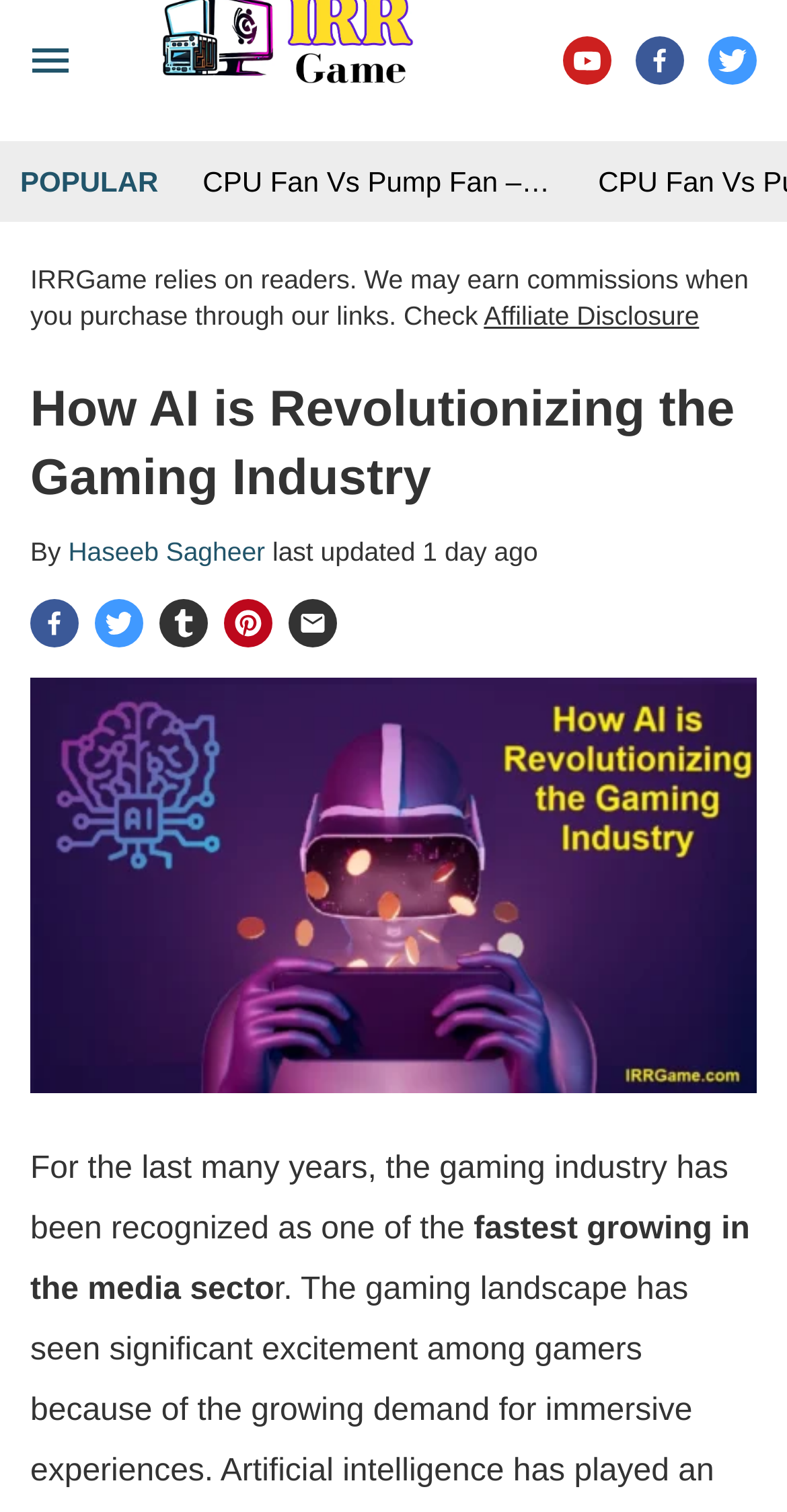Provide your answer to the question using just one word or phrase: What is the topic of the article?

AI in gaming industry